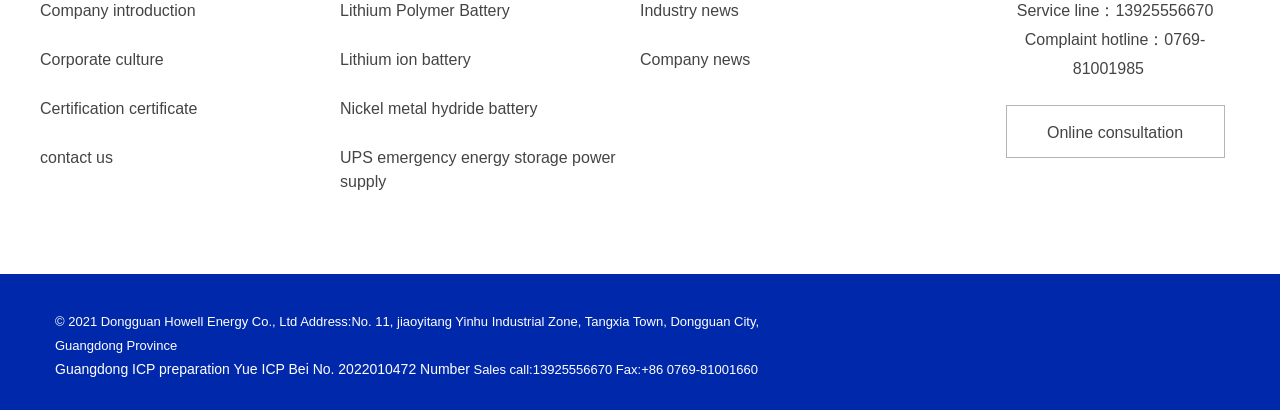Can you show the bounding box coordinates of the region to click on to complete the task described in the instruction: "Contact us"?

[0.031, 0.364, 0.088, 0.406]